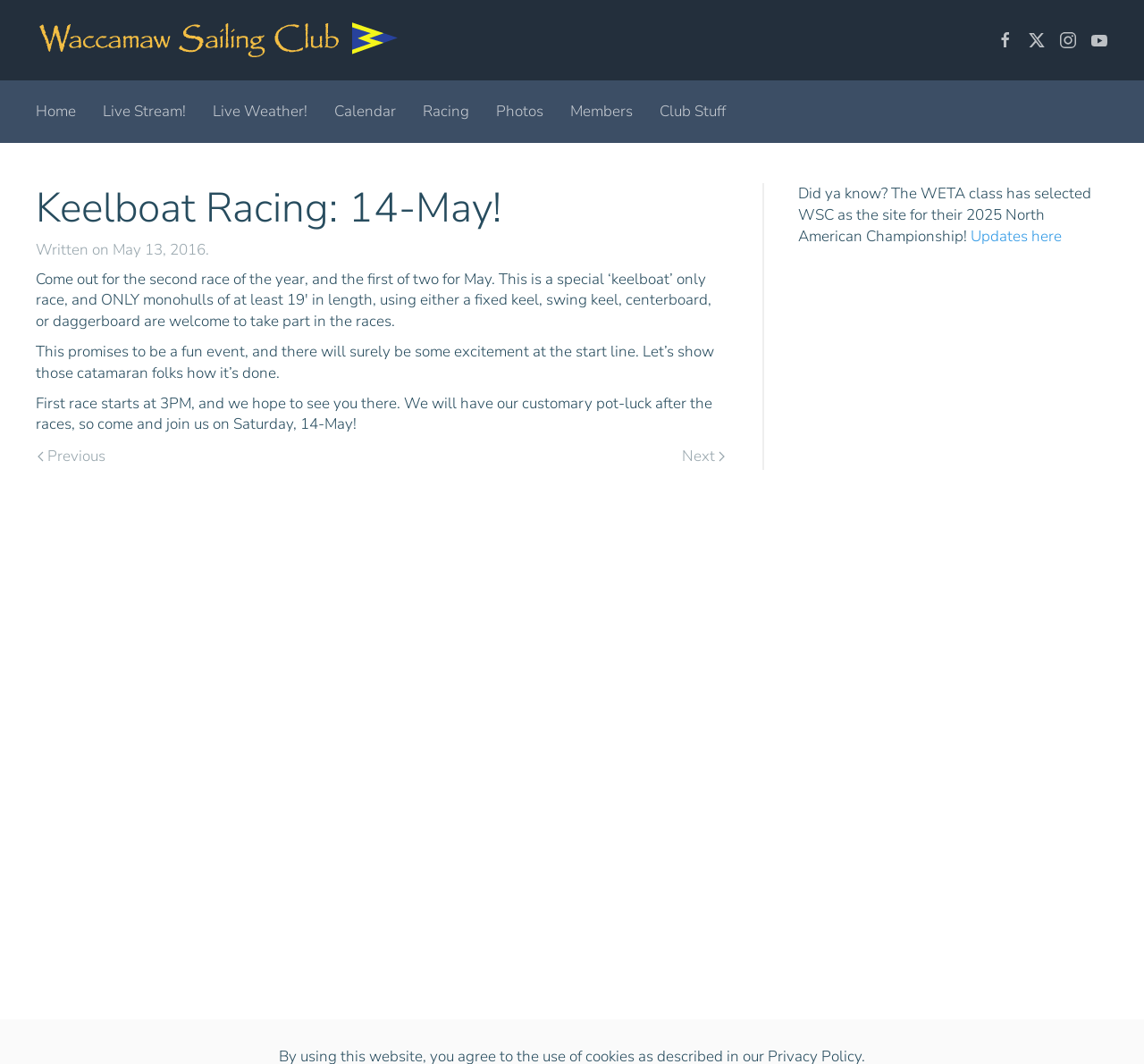Please answer the following question using a single word or phrase: 
What type of event is promised to be fun?

The start line